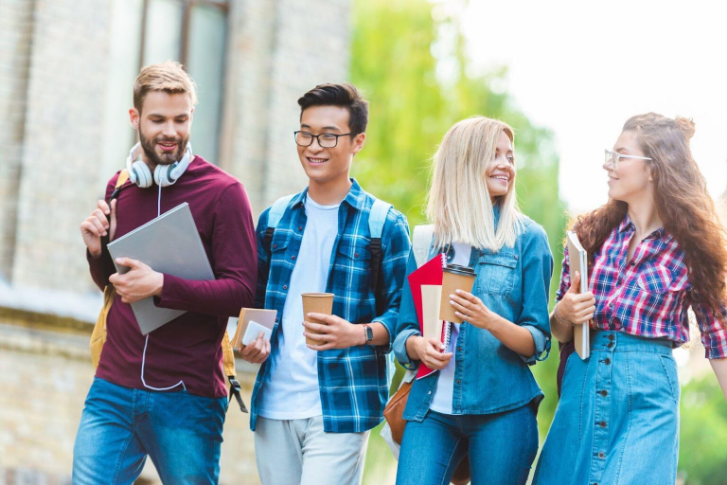What is the young woman with blonde hair holding?
Based on the screenshot, respond with a single word or phrase.

Papers and a coffee cup